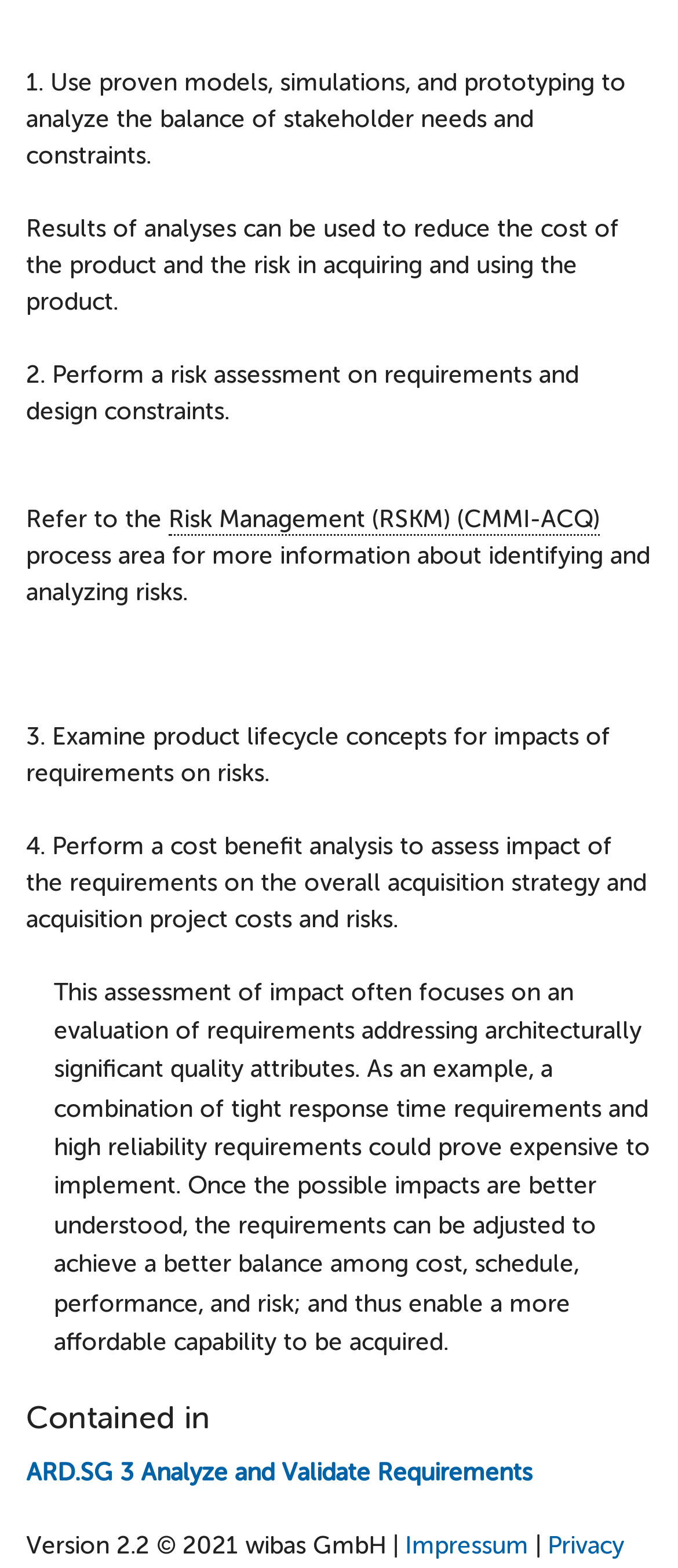Identify the bounding box for the given UI element using the description provided. Coordinates should be in the format (top-left x, top-left y, bottom-right x, bottom-right y) and must be between 0 and 1. Here is the description: Impressum

[0.597, 0.976, 0.779, 0.995]